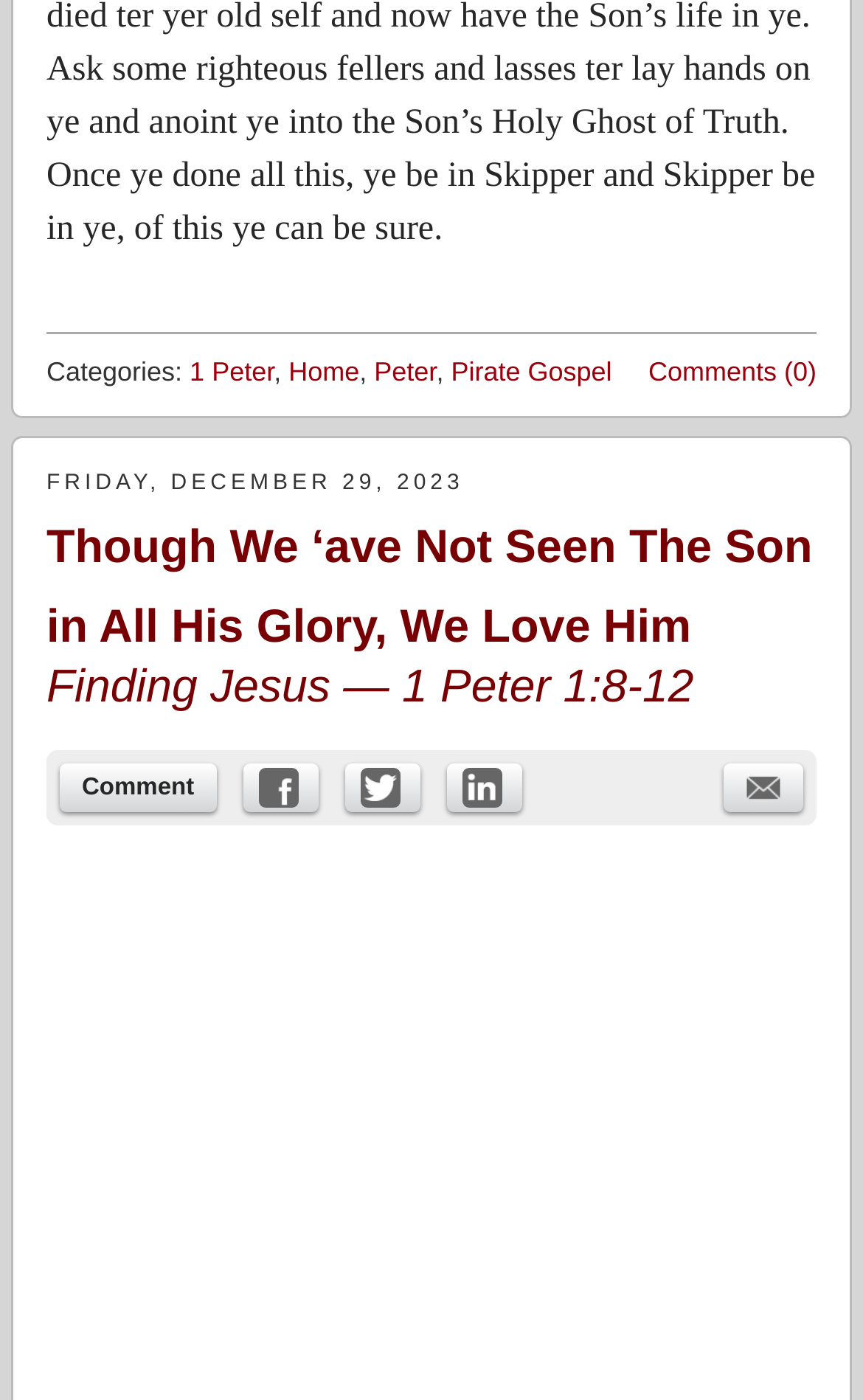Highlight the bounding box coordinates of the element you need to click to perform the following instruction: "Send the post via email."

[0.838, 0.546, 0.931, 0.58]